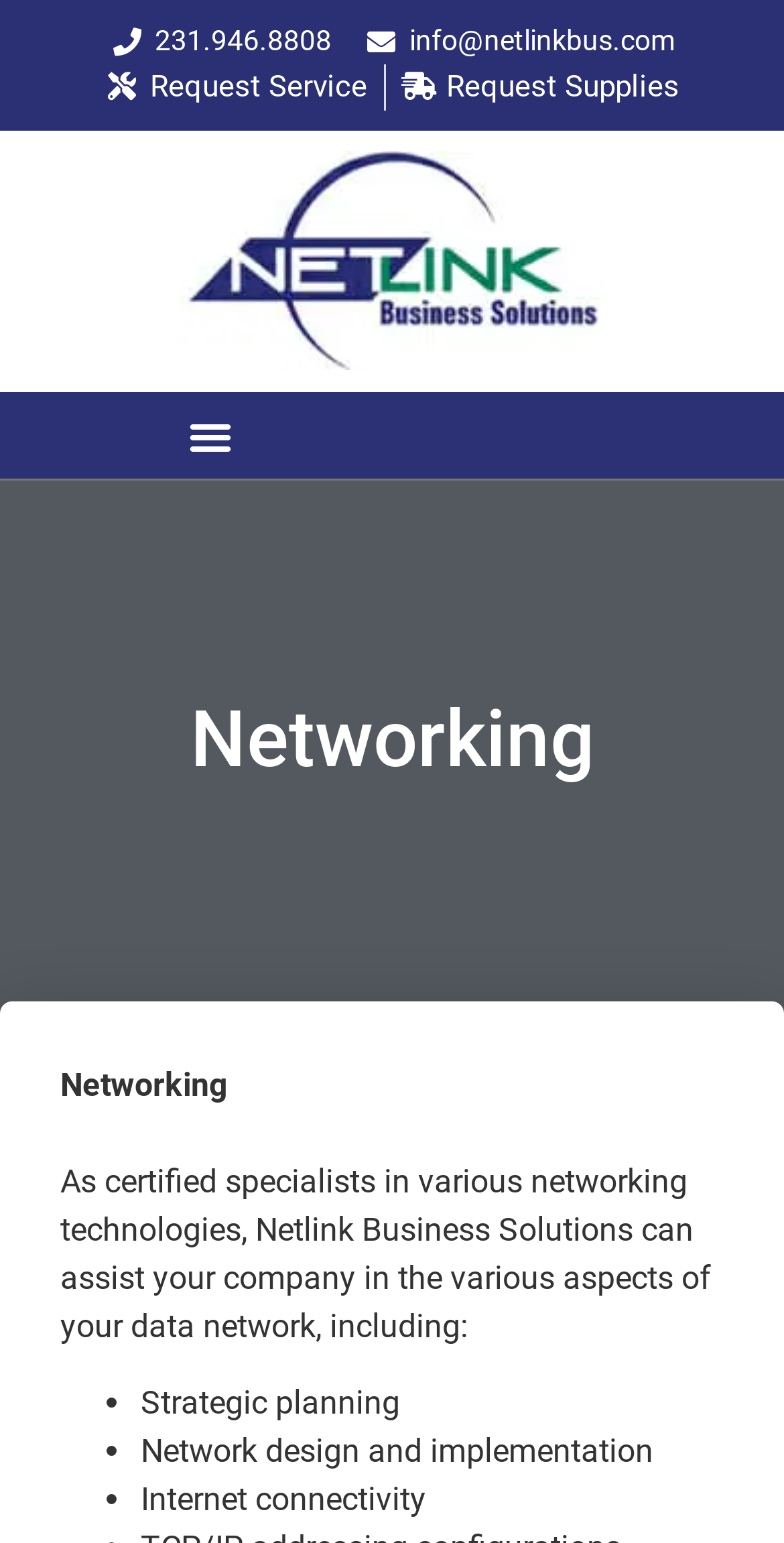What are the services provided by Netlink Business Solutions?
Please answer the question with a detailed and comprehensive explanation.

I found the services by looking at the list of bullet points on the webpage, which includes 'Strategic planning', 'Network design and implementation', and 'Internet connectivity'.